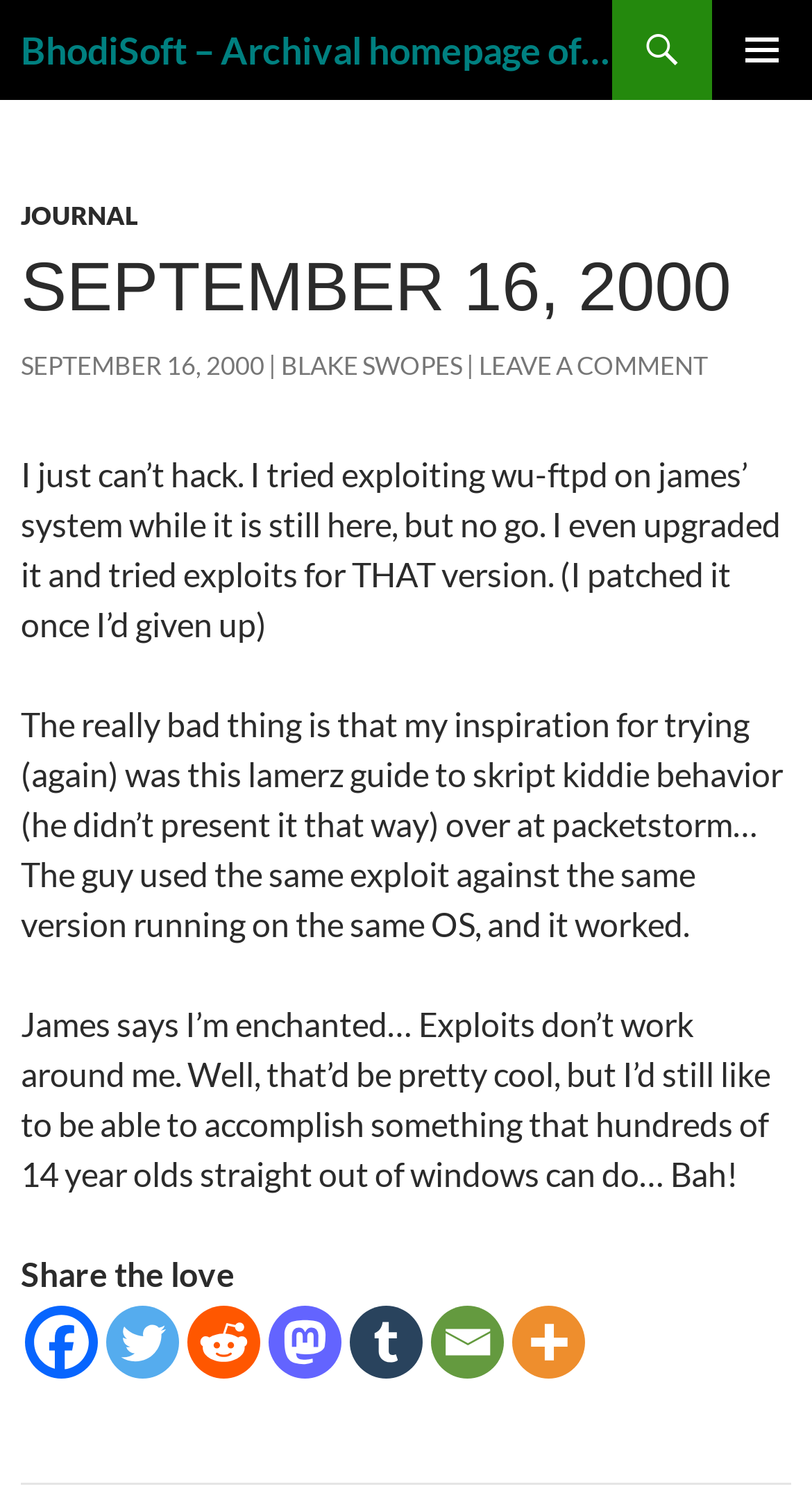Answer succinctly with a single word or phrase:
What is the author's attitude towards hacking?

Frustrated